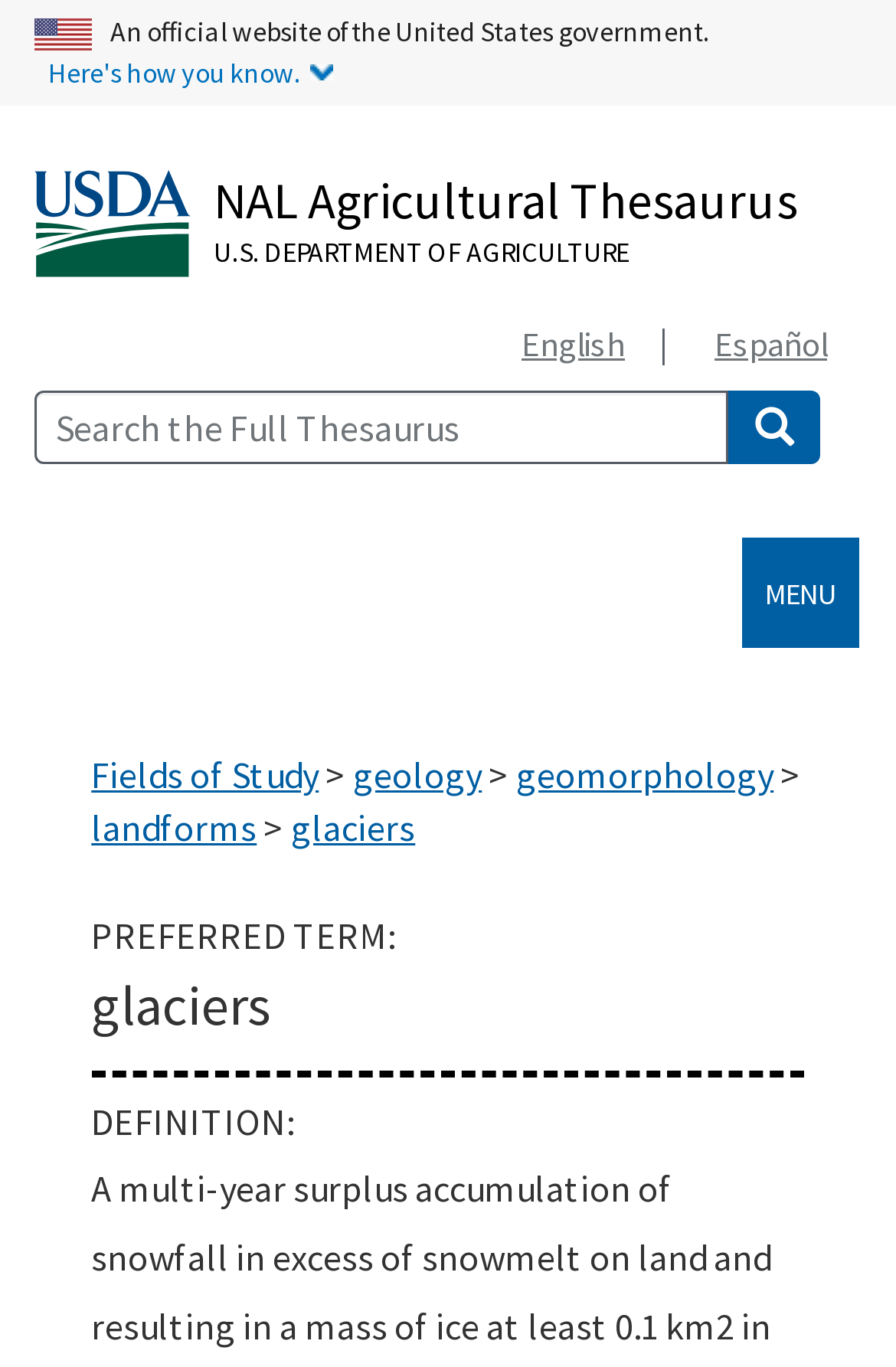Provide the bounding box coordinates in the format (top-left x, top-left y, bottom-right x, bottom-right y). All values are floating point numbers between 0 and 1. Determine the bounding box coordinate of the UI element described as: Here's how you know.

[0.038, 0.037, 0.387, 0.069]